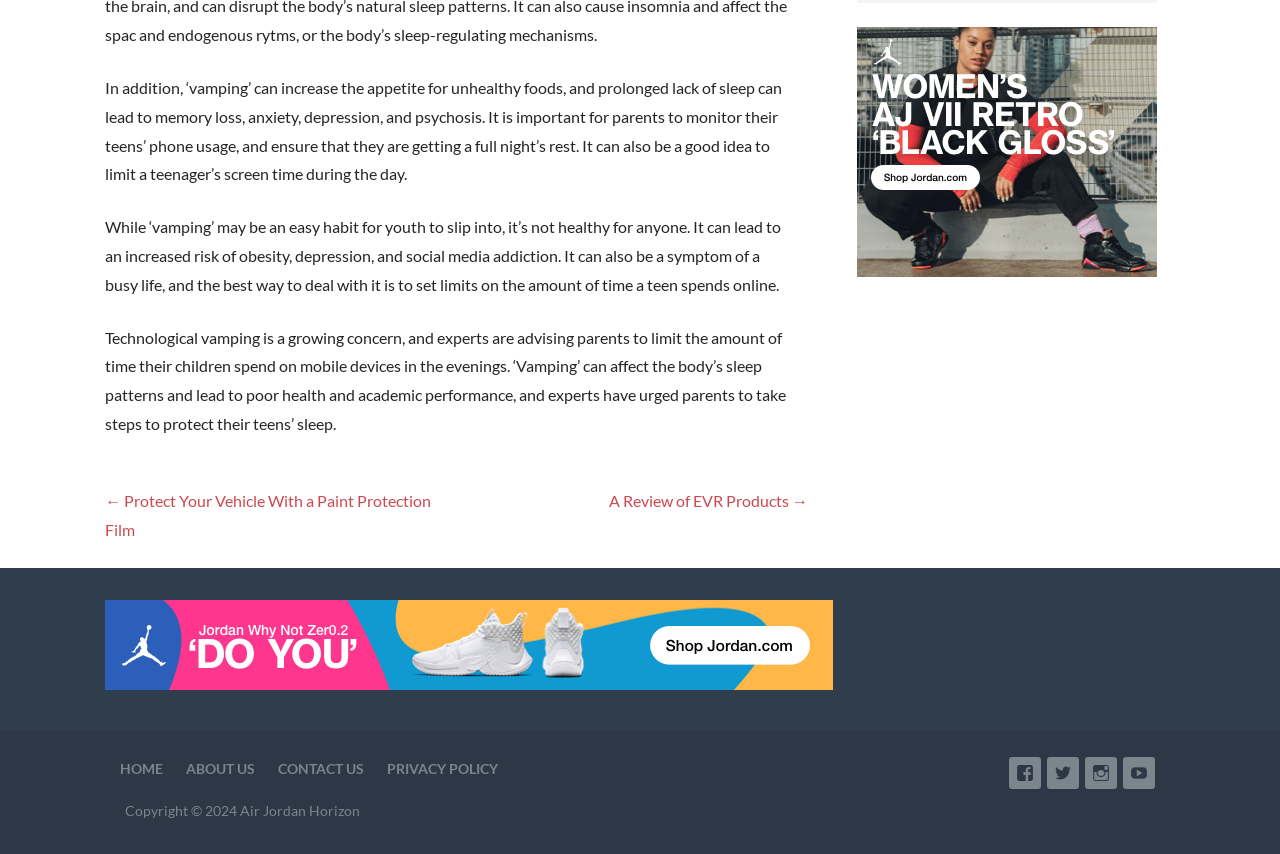From the webpage screenshot, identify the region described by parent_node: Comment * name="a2a8bdb743". Provide the bounding box coordinates as (top-left x, top-left y, bottom-right x, bottom-right y), with each value being a floating point number between 0 and 1.

None